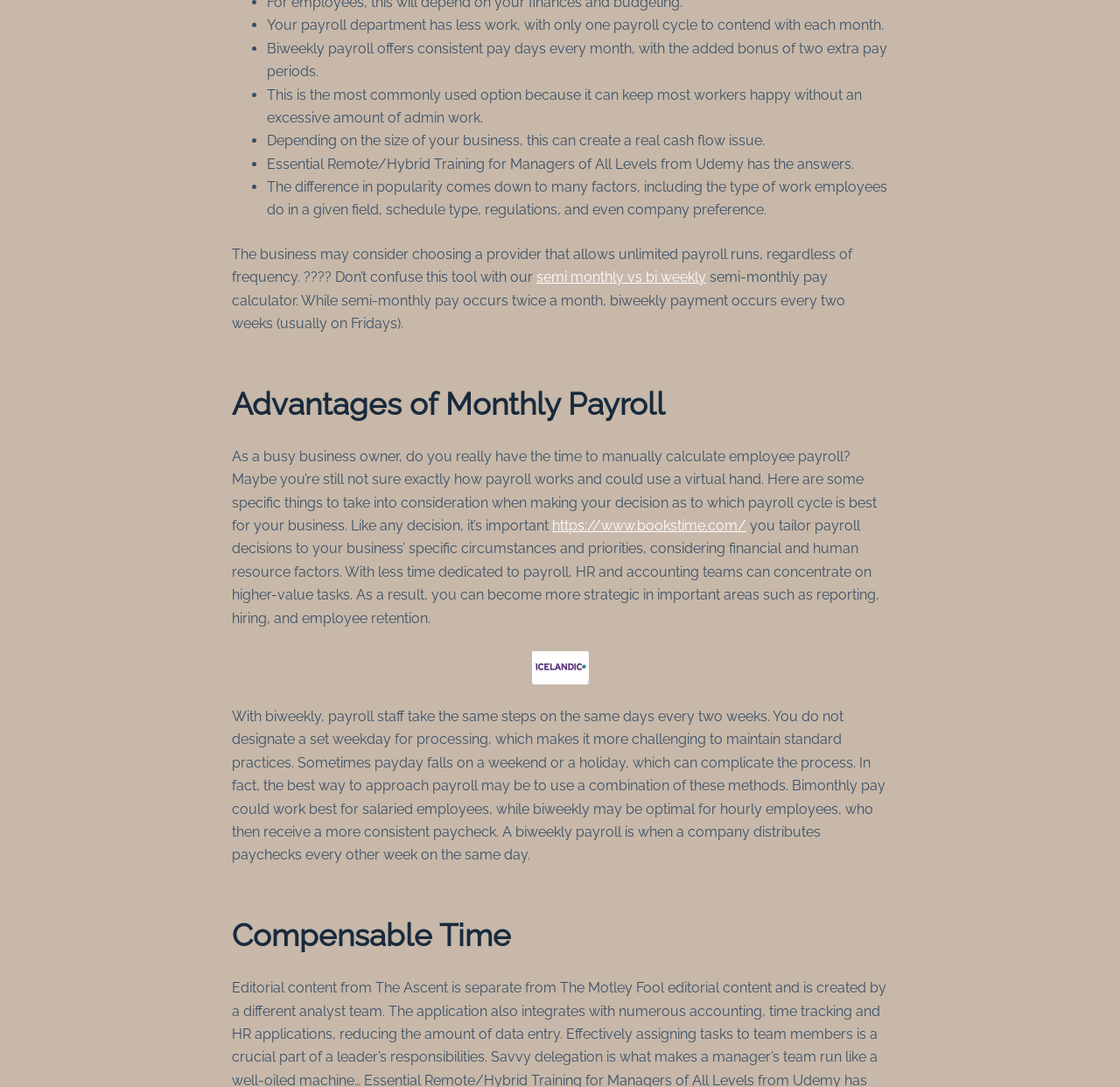Locate the bounding box of the UI element with the following description: "https://www.bookstime.com/".

[0.493, 0.476, 0.666, 0.491]